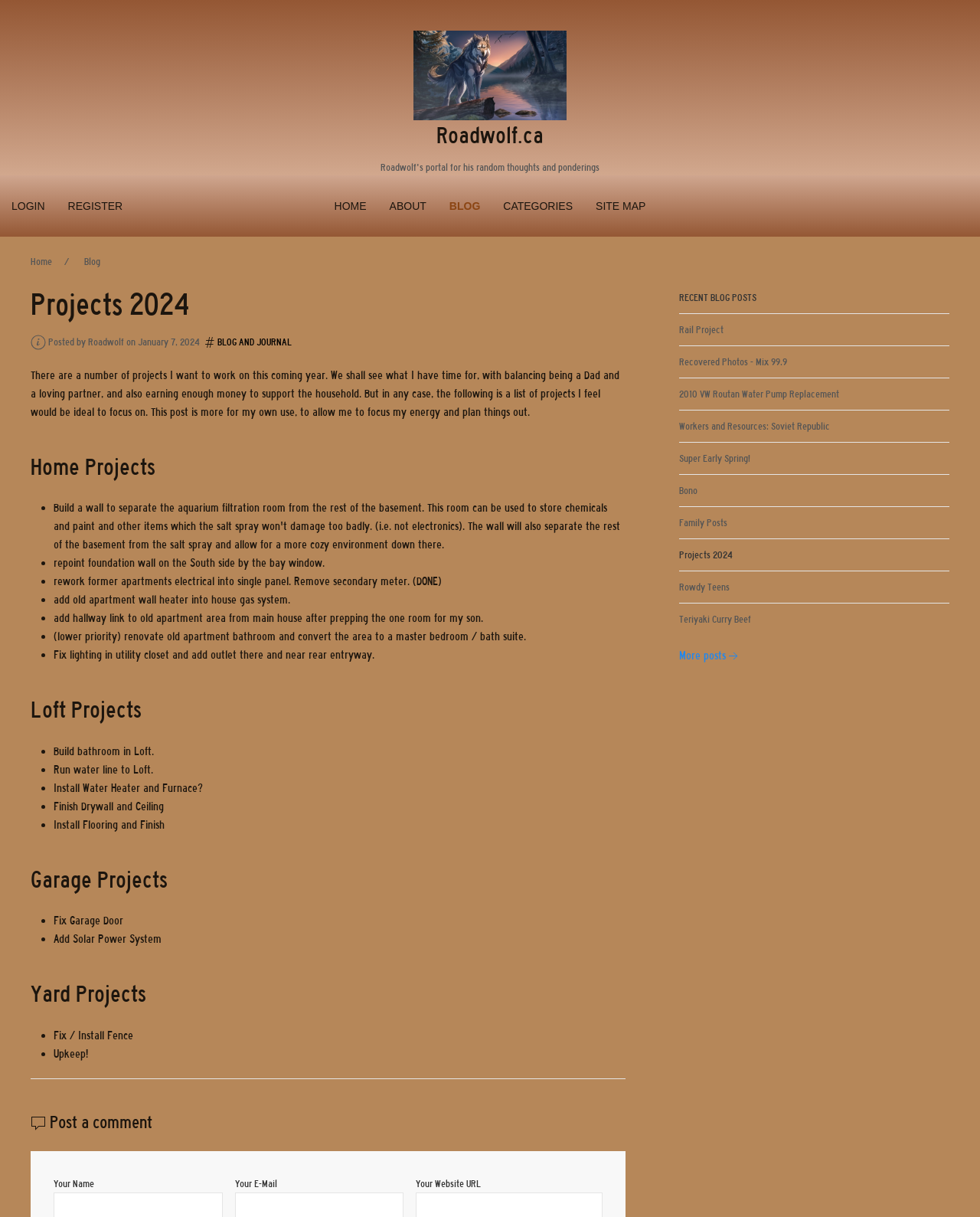What is the author's name?
Please give a detailed and elaborate answer to the question.

The author's name is mentioned in the article as 'Roadwolf' in the text 'Posted by Roadwolf on January 7, 2024'.